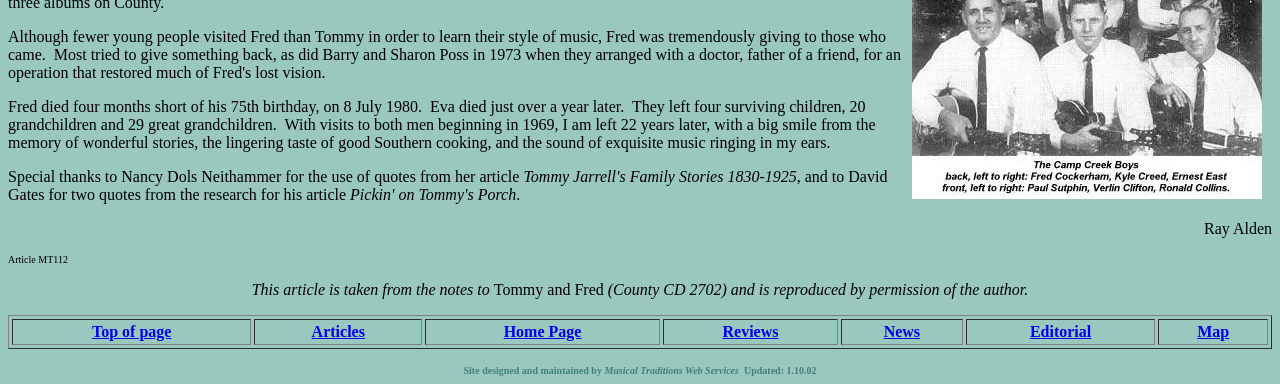Bounding box coordinates must be specified in the format (top-left x, top-left y, bottom-right x, bottom-right y). All values should be floating point numbers between 0 and 1. What are the bounding box coordinates of the UI element described as: Articles

[0.243, 0.841, 0.285, 0.885]